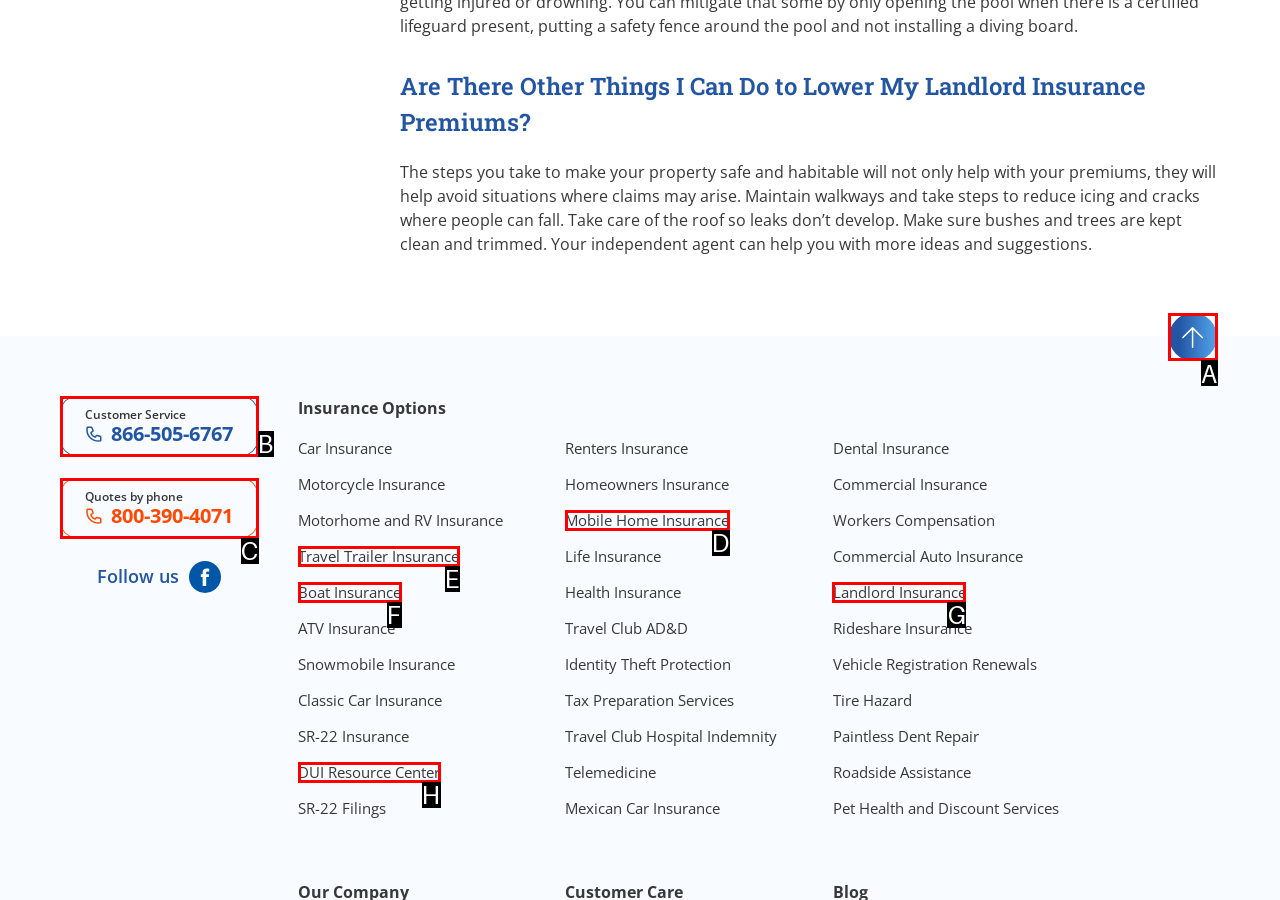Select the appropriate letter to fulfill the given instruction: Go to top of the page
Provide the letter of the correct option directly.

A